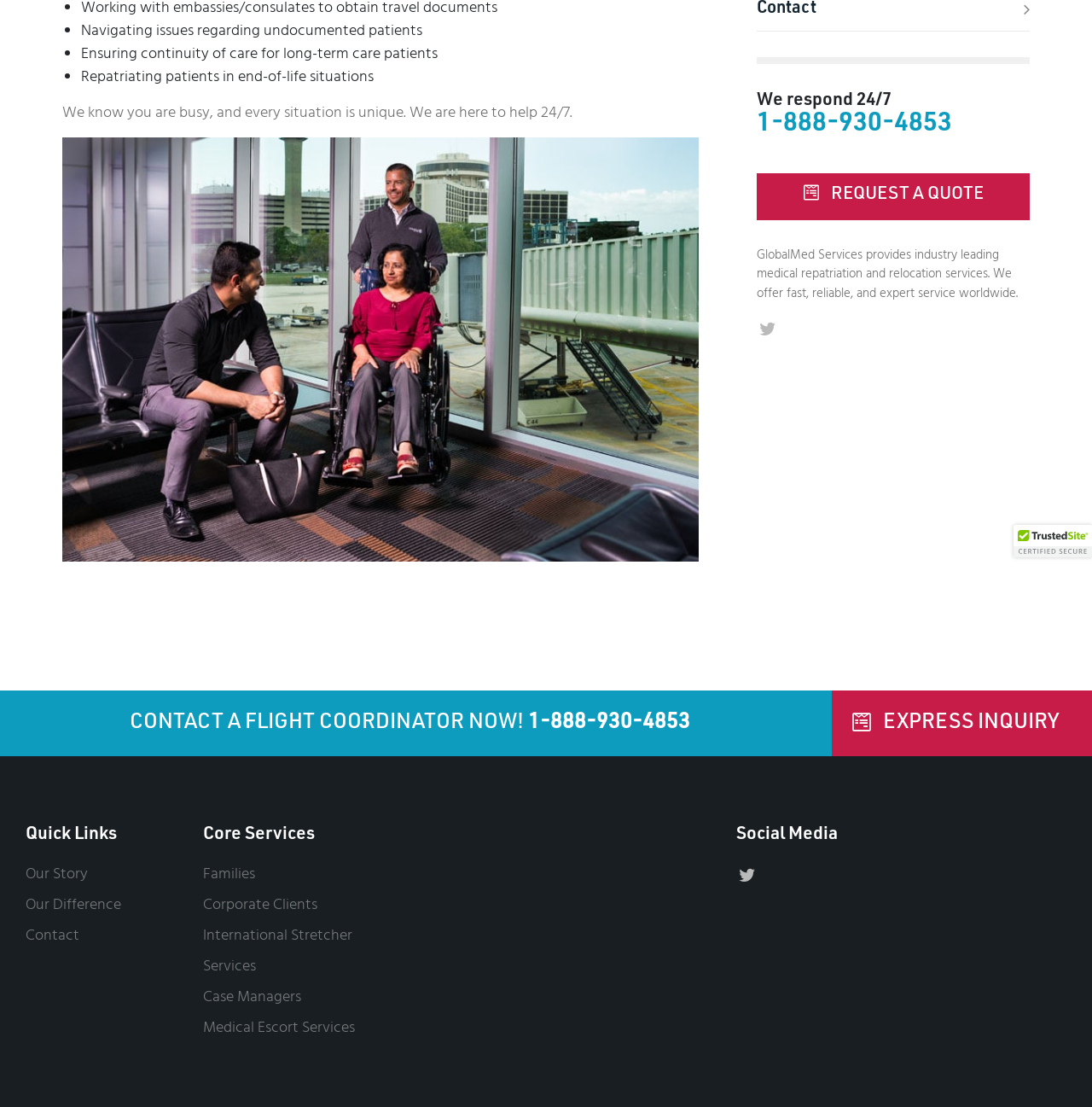Using the given description, provide the bounding box coordinates formatted as (top-left x, top-left y, bottom-right x, bottom-right y), with all values being floating point numbers between 0 and 1. Description: Services & Solutions

None